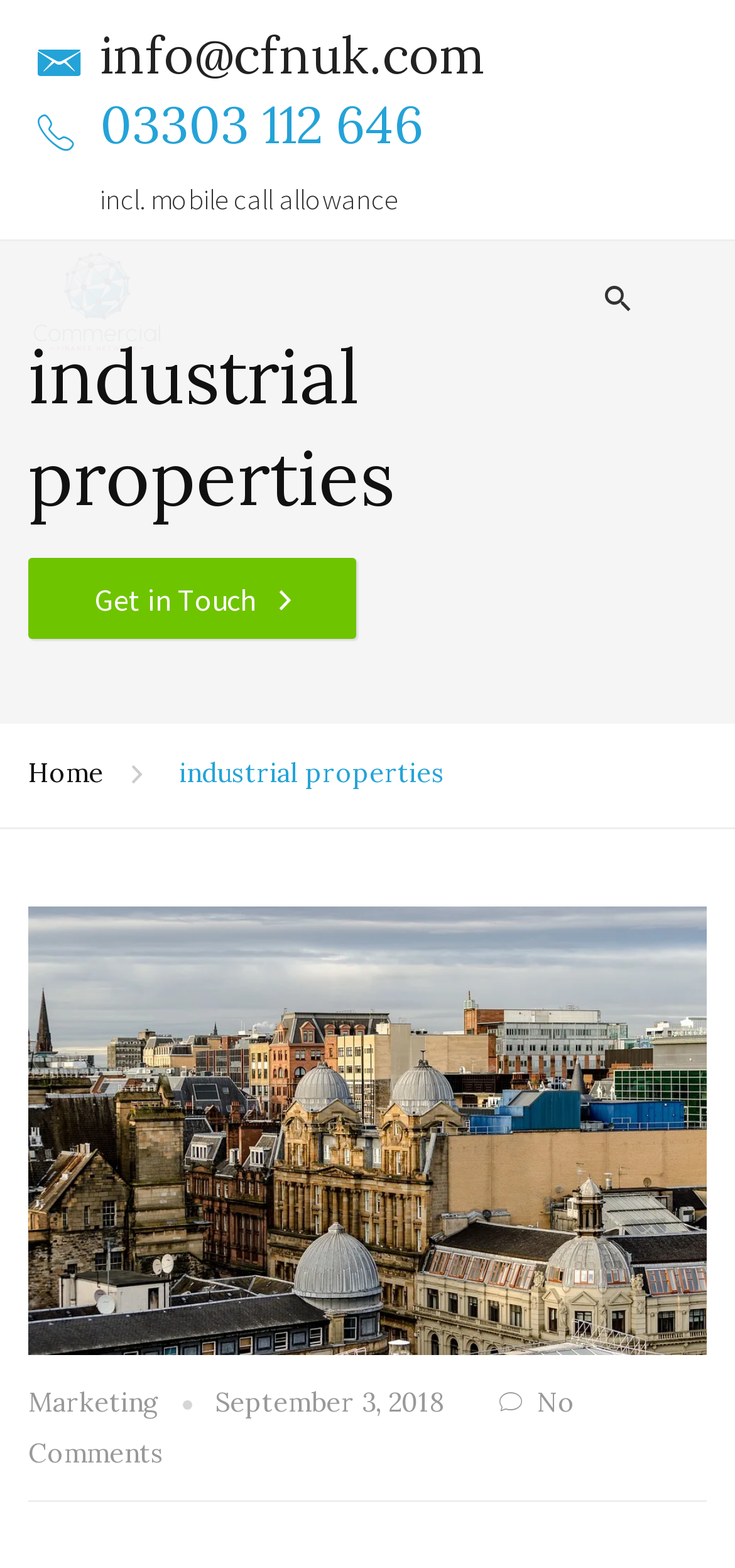What is the phone number to contact?
Using the image, respond with a single word or phrase.

03303 112 646